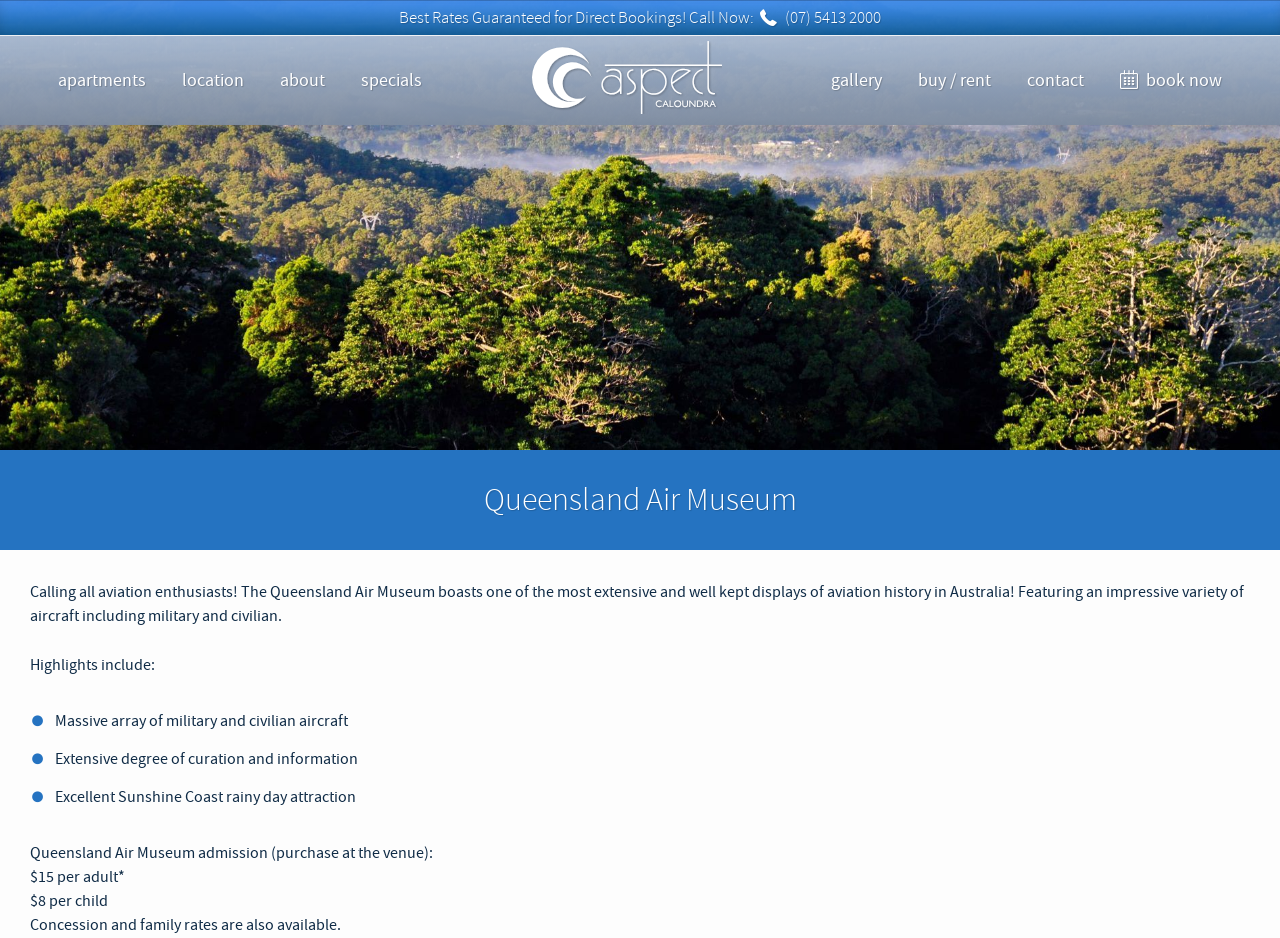Generate a comprehensive caption for the webpage you are viewing.

The webpage is about the Queensland Air Museum, located in Aspect Caloundra. At the top, there is a navigation menu with 8 links: "apartments", "location", "about", "specials", "home", "gallery", "buy / rent", and "contact", followed by a "book now" button. Below the navigation menu, there is a promotional link with a phone number and a call-to-action to book directly for the best rates.

The main content of the webpage is divided into two sections. On the left side, there is a heading "Queensland Air Museum" followed by a brief introduction to the museum, describing it as a must-visit for aviation enthusiasts with an impressive display of aircraft. 

Below the introduction, there are three bullet points highlighting the museum's features: a massive array of military and civilian aircraft, an extensive degree of curation and information, and its suitability as a rainy day attraction on the Sunshine Coast.

On the right side, there is a section about admission prices, including the cost for adults, children, and concessions, with family rates also available.